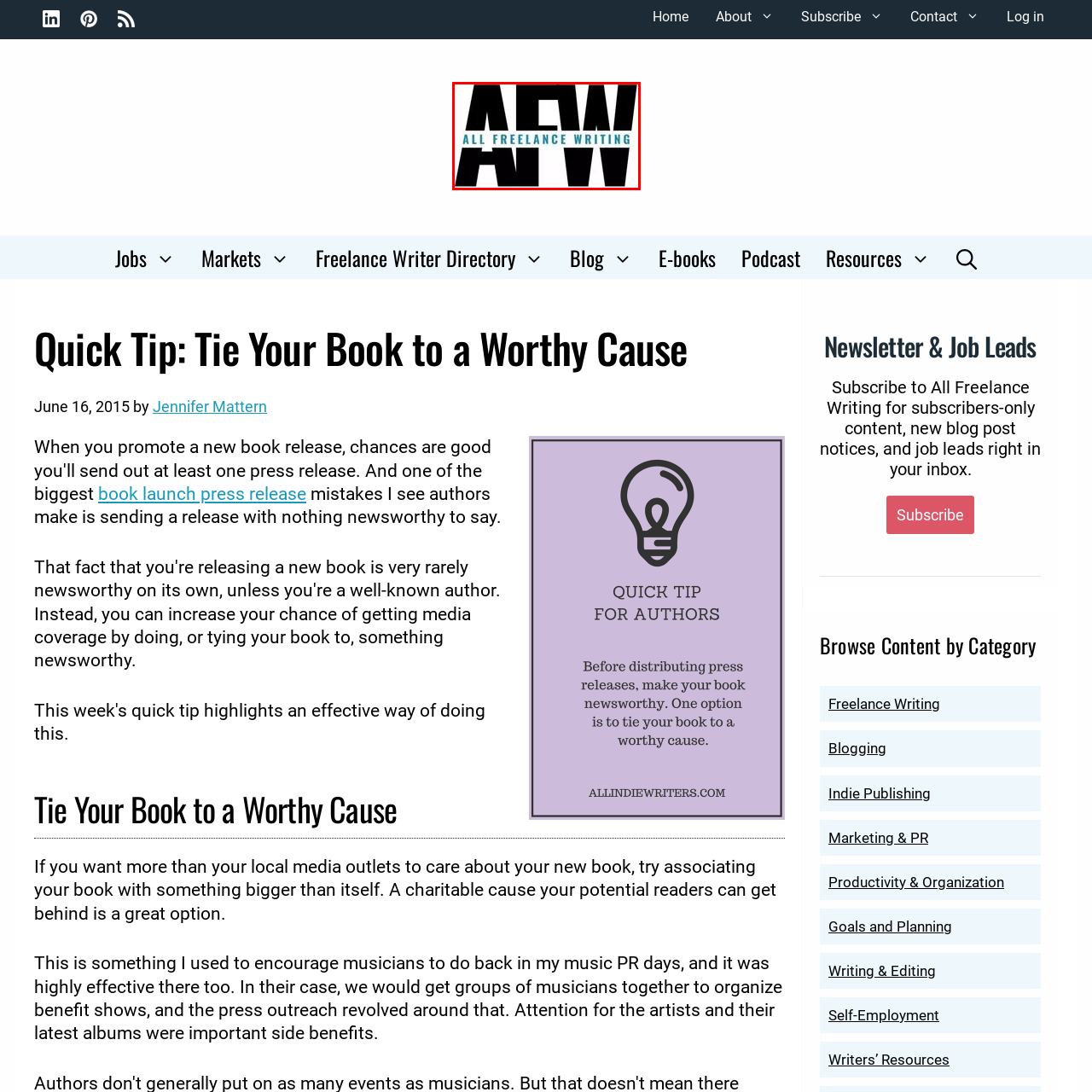Write a detailed description of the image enclosed in the red-bordered box.

The image features the logo of "All Freelance Writing," prominently showcasing the initials "AFW" in a bold, stylized design. The letters "AFW" are rendered in large, black typography, creating a striking visual impact. Beneath the initials, the full name "ALL FREELANCE WRITING" is presented in a lighter, turquoise color, providing a modern contrast against the dark letters. This logo effectively represents a platform dedicated to freelance writers, marketing insights, and resources for those in the writing profession. It serves as a visual anchor for content related to freelance writing, advice, job leads, and more.